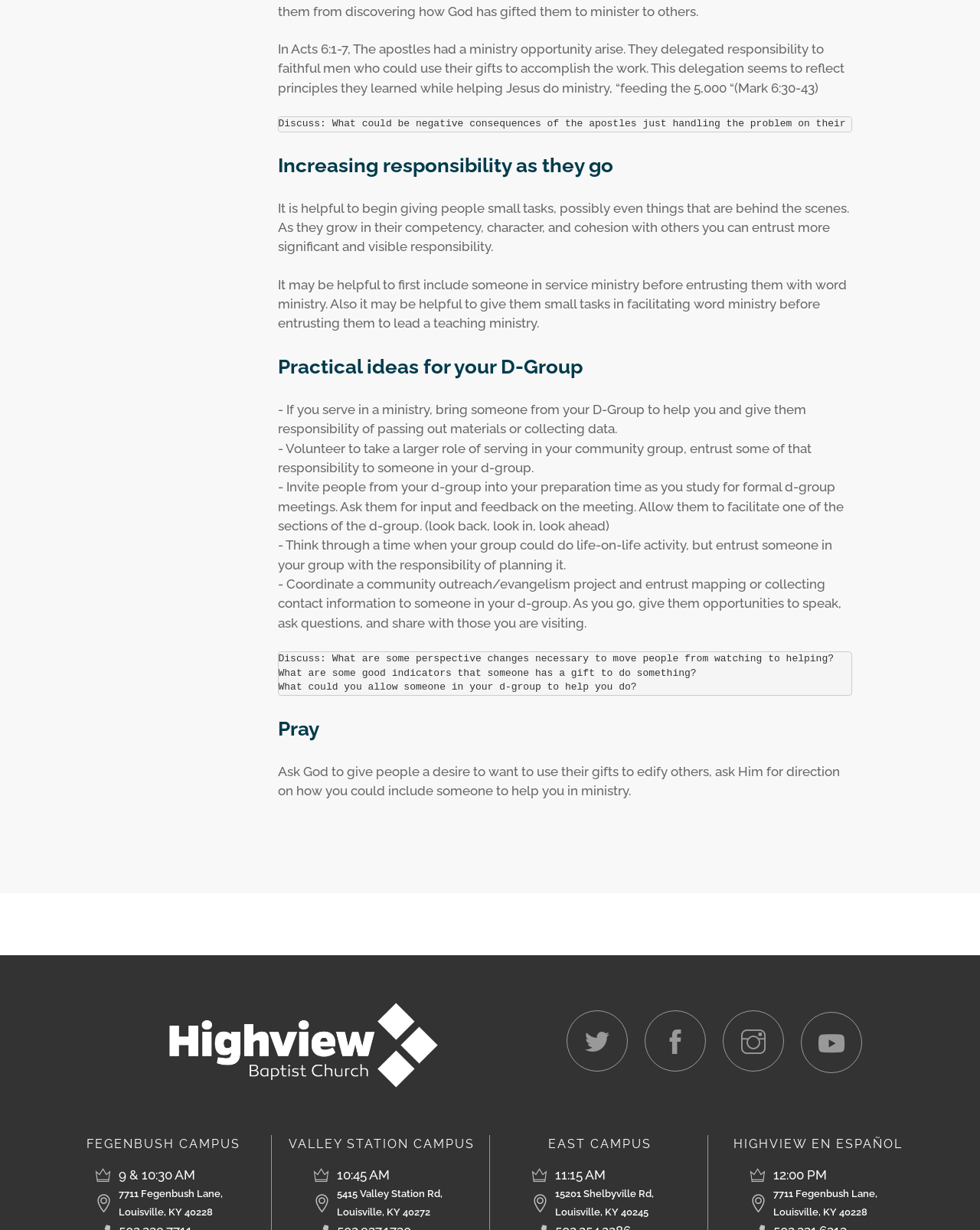What is the suggested approach to entrust someone with word ministry? Look at the image and give a one-word or short phrase answer.

Start with small tasks